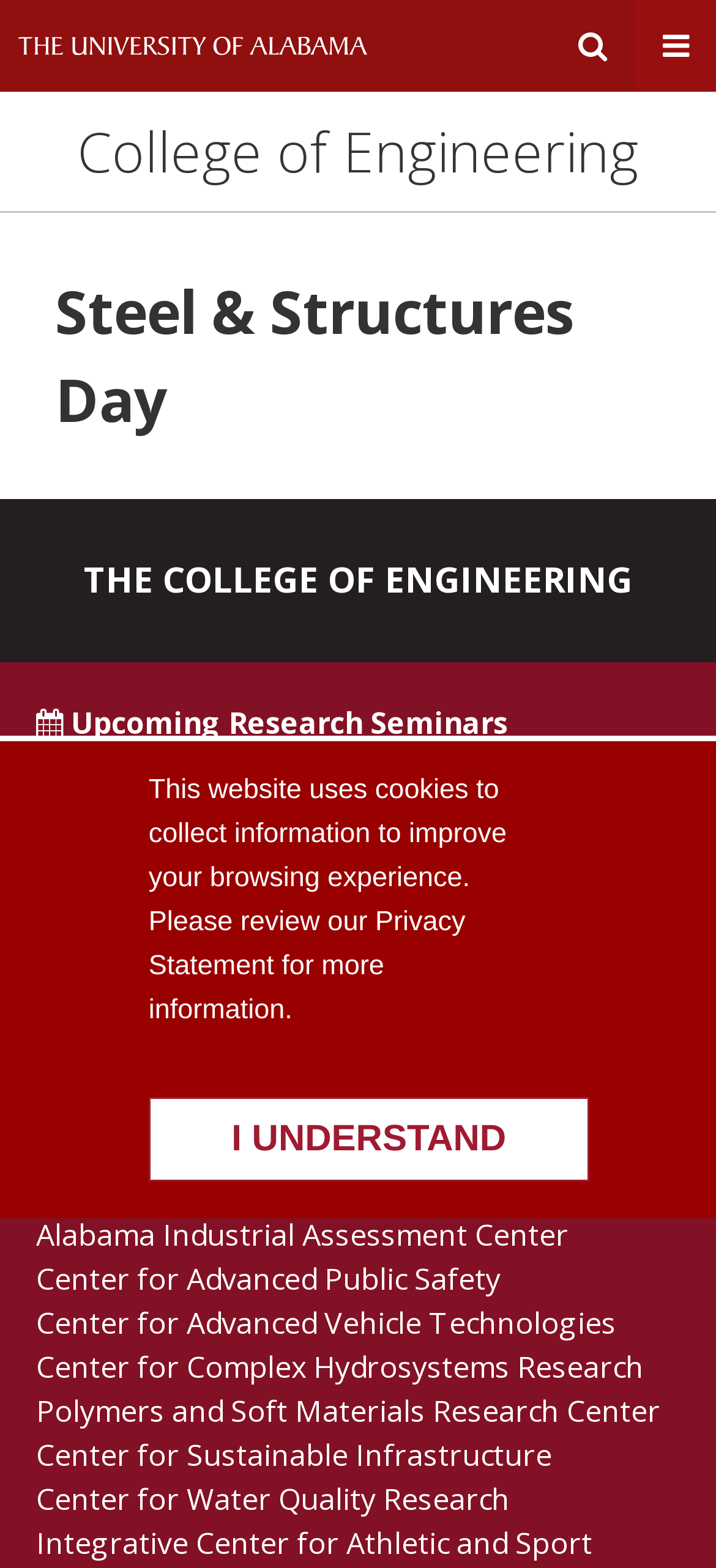What is the date of the 'Antennas and Arrays' seminar?
Please provide a single word or phrase based on the screenshot.

June 14